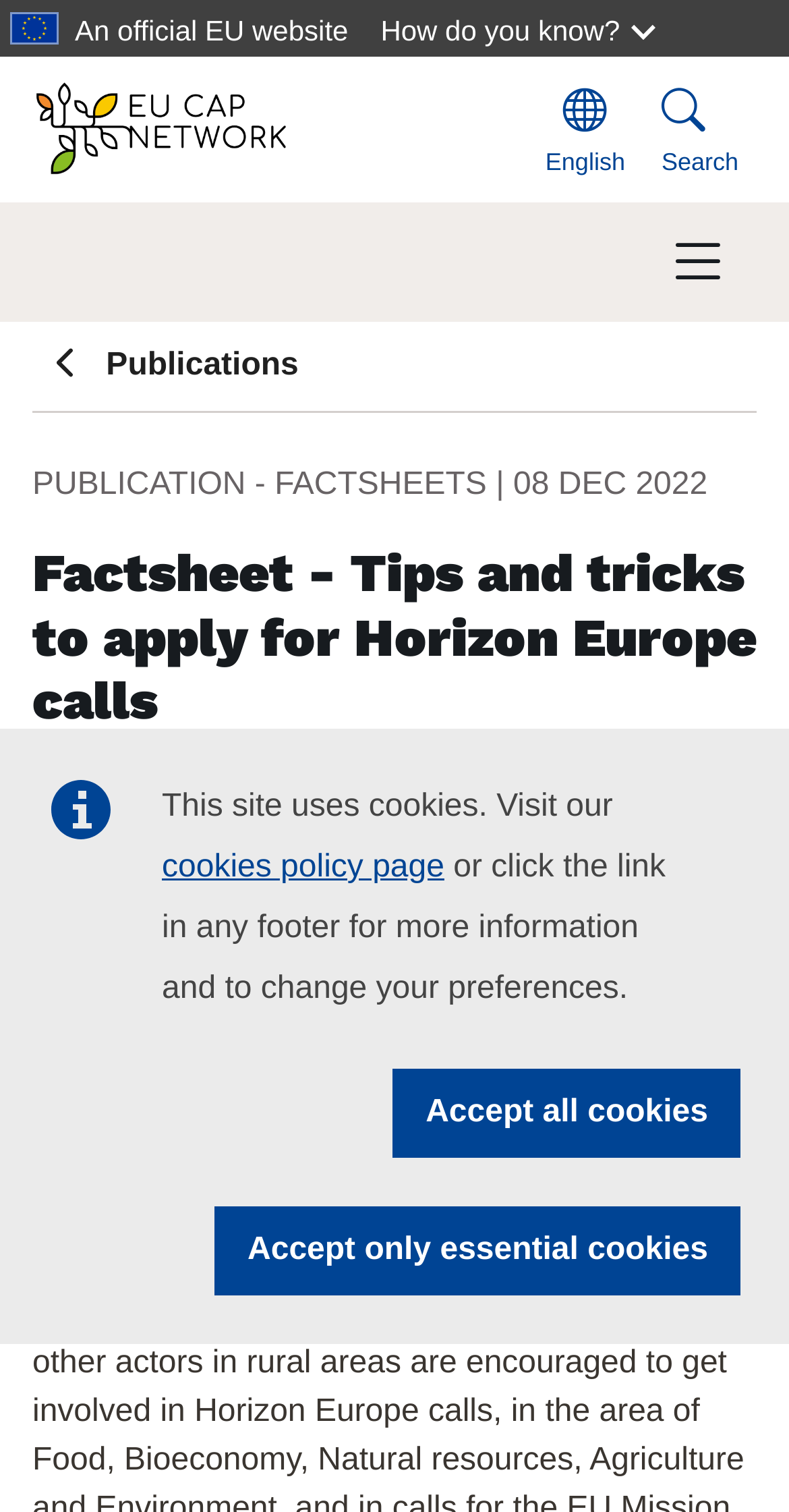What type of website is this?
Provide an in-depth and detailed answer to the question.

I determined that this is an official EU website by looking at the text 'An official EU website' at the top of the webpage.